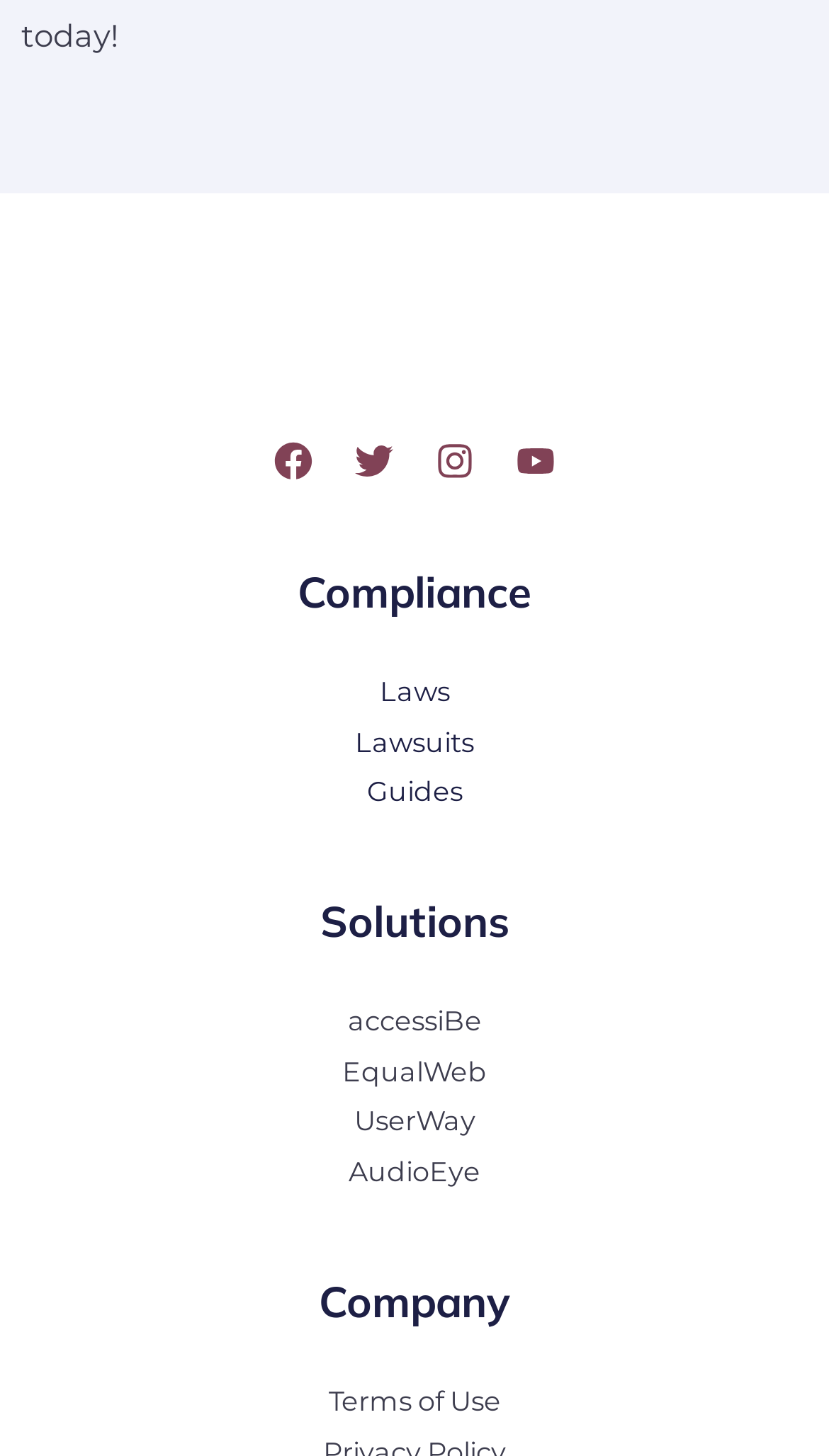Please find the bounding box coordinates of the element that must be clicked to perform the given instruction: "read Terms of Use". The coordinates should be four float numbers from 0 to 1, i.e., [left, top, right, bottom].

[0.396, 0.951, 0.604, 0.973]